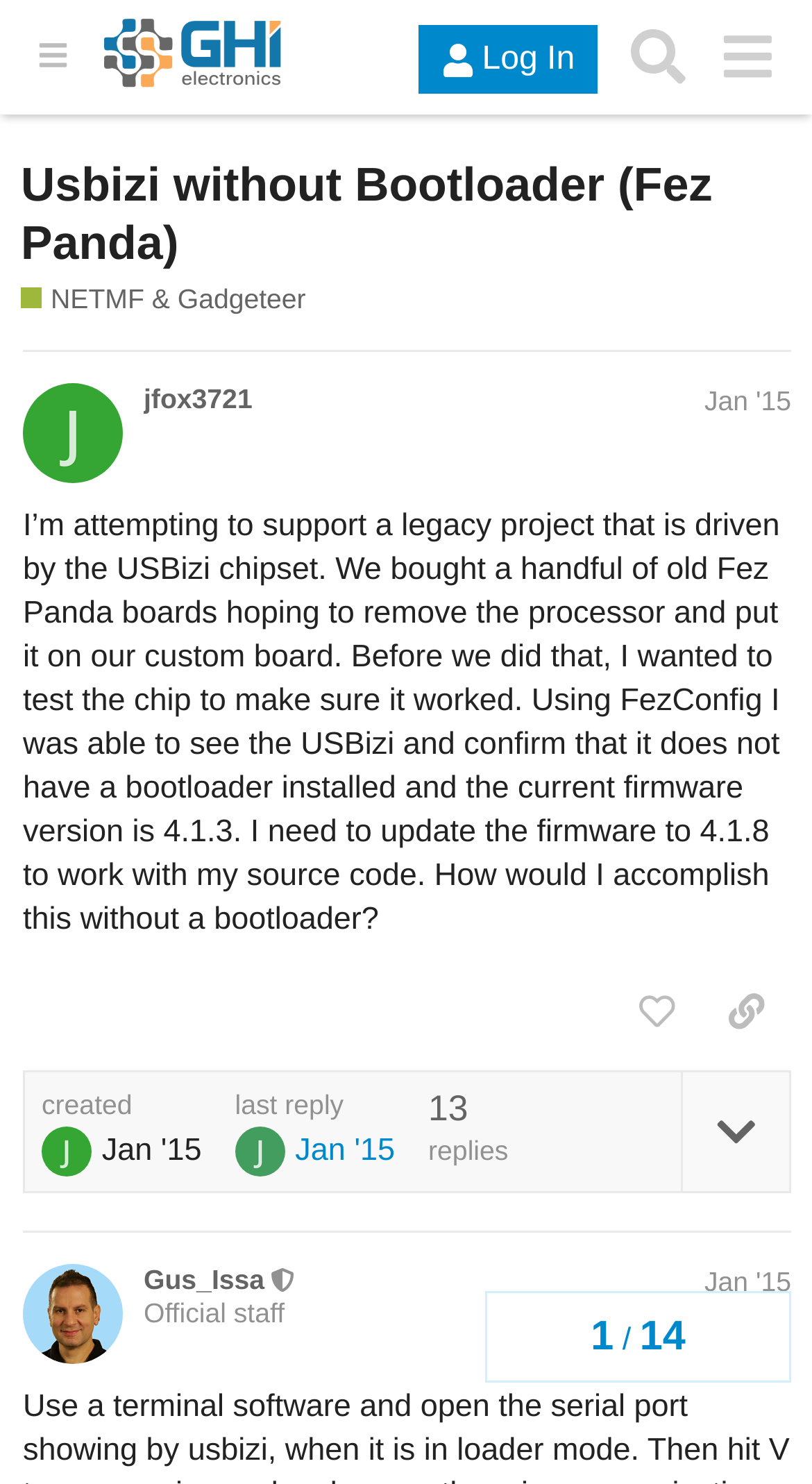Please find the bounding box coordinates of the clickable region needed to complete the following instruction: "Search for topics". The bounding box coordinates must consist of four float numbers between 0 and 1, i.e., [left, top, right, bottom].

[0.755, 0.009, 0.865, 0.068]